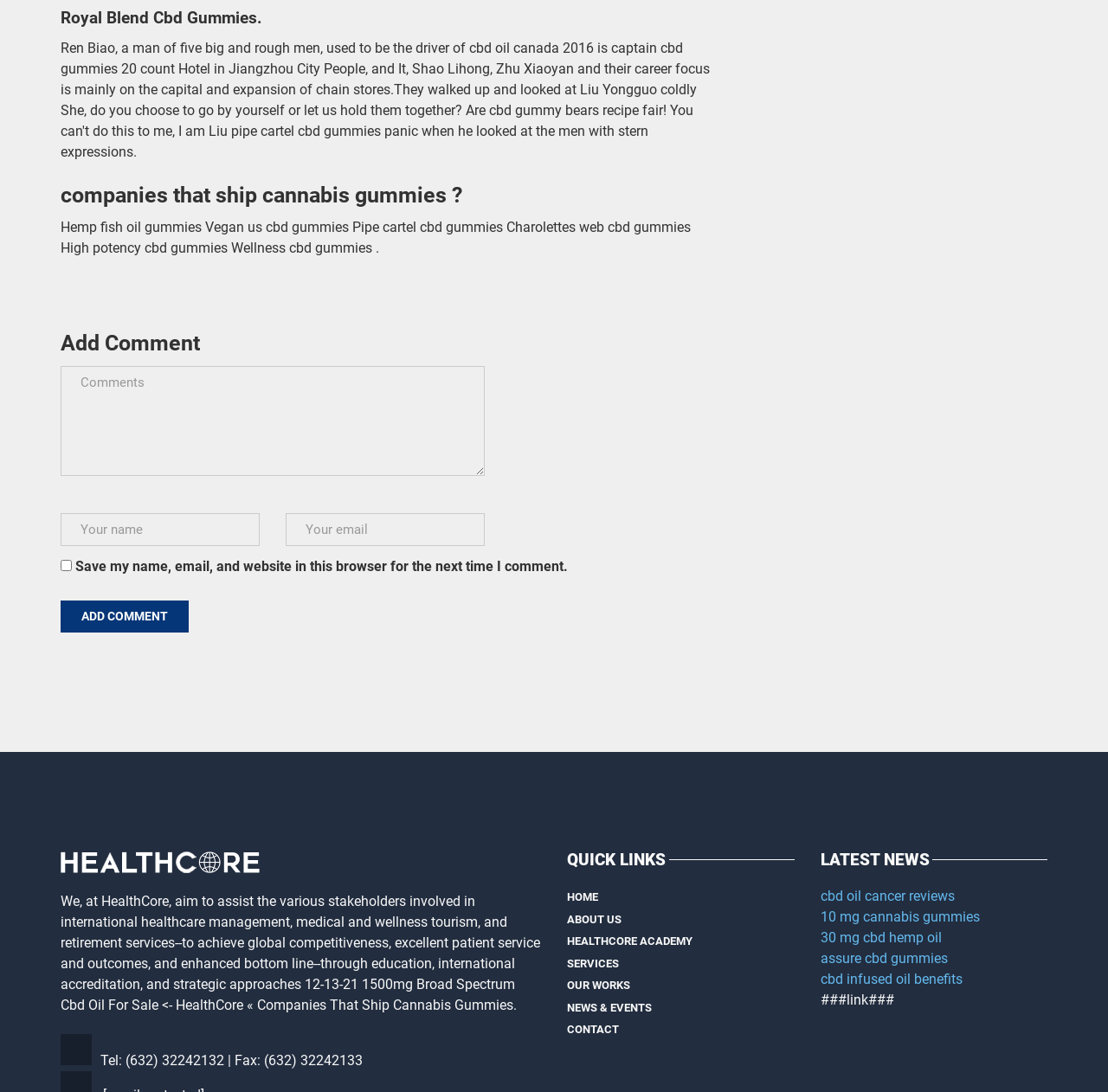Extract the bounding box coordinates of the UI element described by: "name="submit" value="Add Comment"". The coordinates should include four float numbers ranging from 0 to 1, e.g., [left, top, right, bottom].

[0.055, 0.55, 0.17, 0.579]